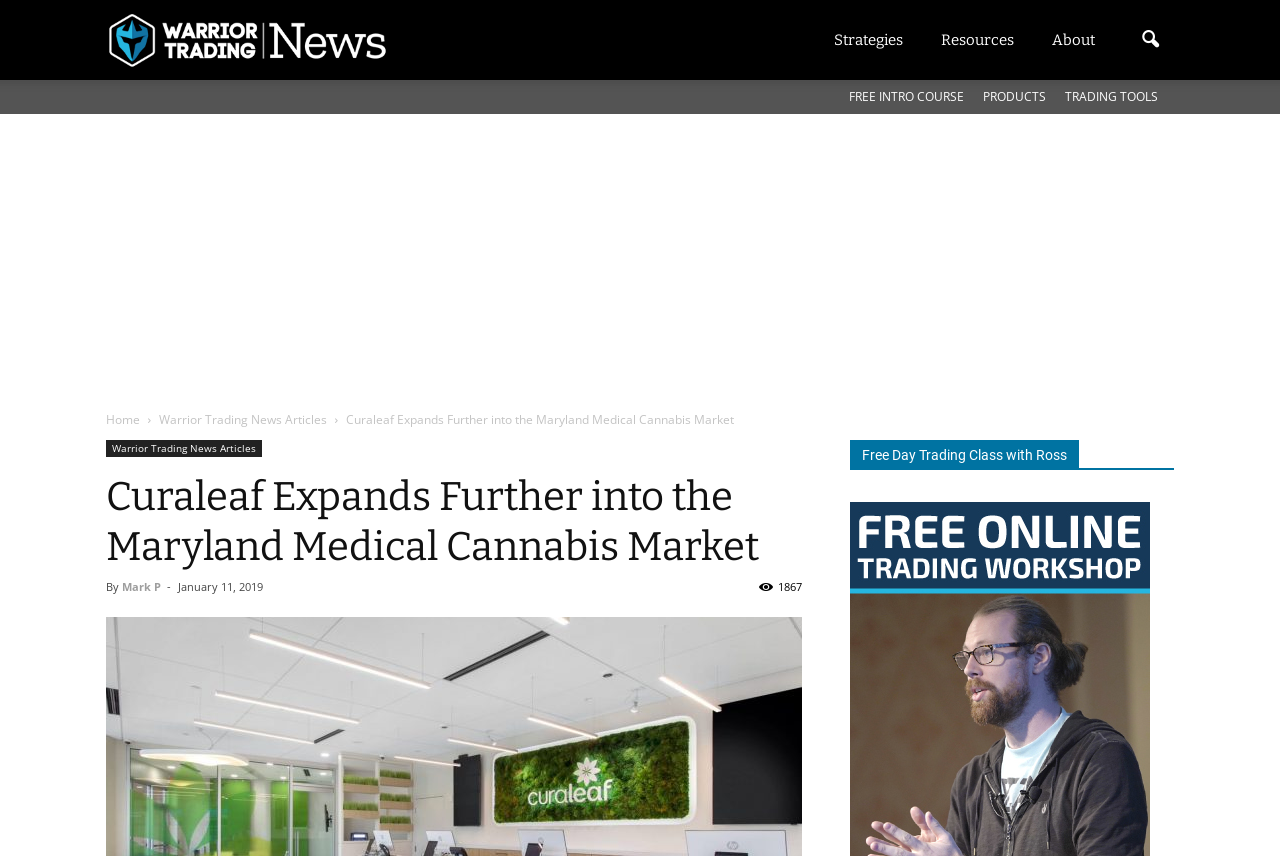Give a one-word or short phrase answer to this question: 
What is the logo of the website?

Warrior Trading News Logo